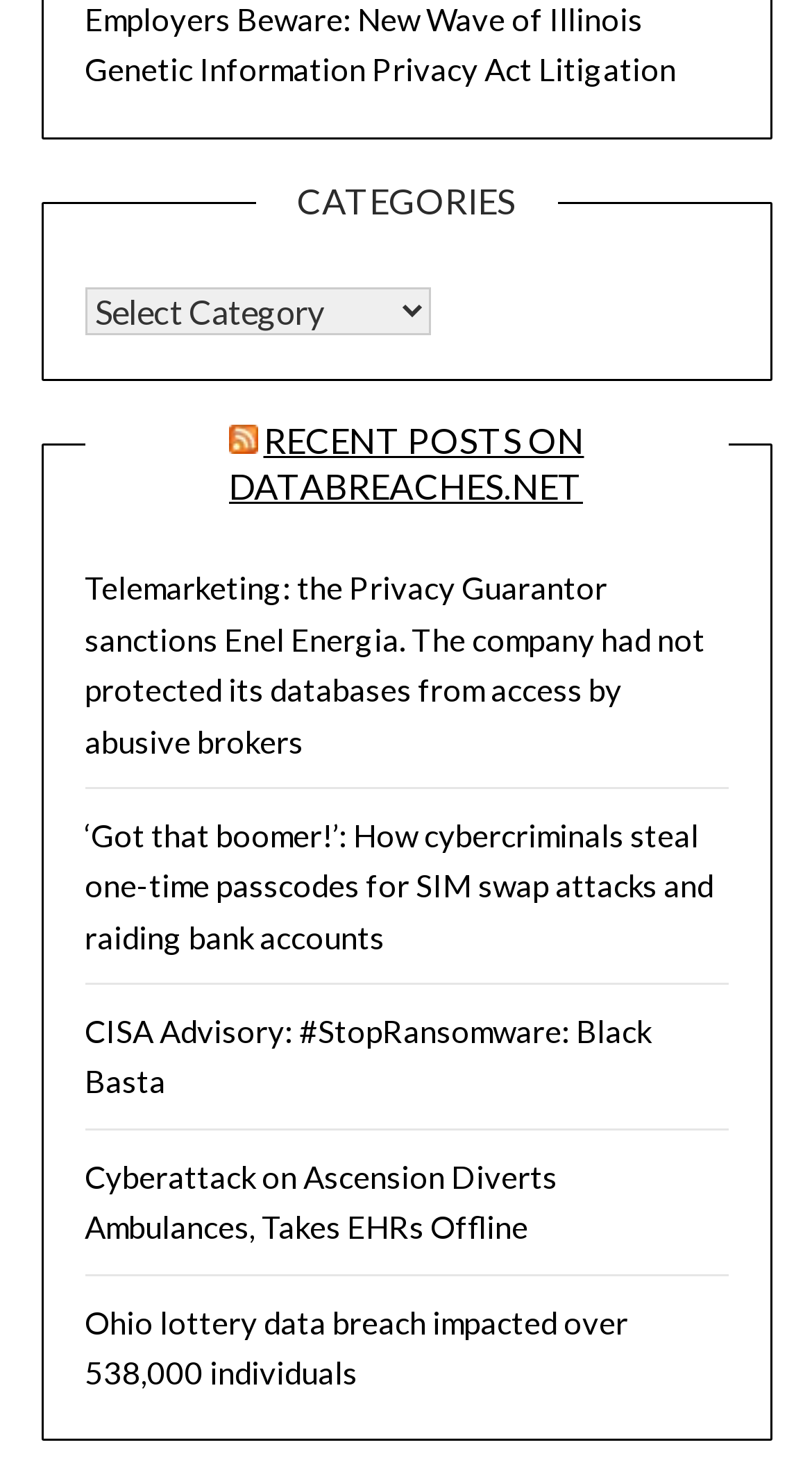Using the elements shown in the image, answer the question comprehensively: What is the topic of the second article?

The second link on the webpage has the text '‘Got that boomer!’: How cybercriminals steal one-time passcodes for SIM swap attacks and raiding bank accounts' which suggests that the topic of the second article is about cybercriminals.